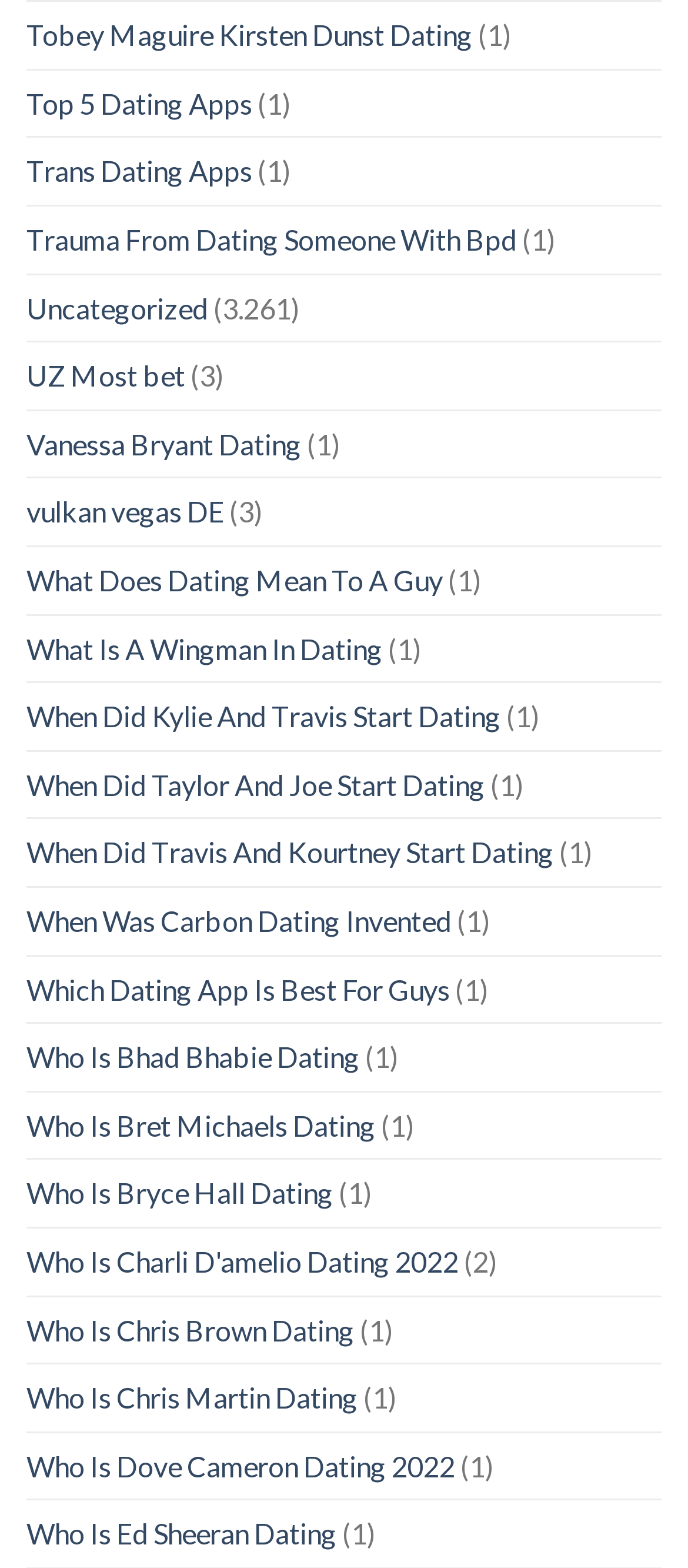Find the bounding box coordinates of the element to click in order to complete this instruction: "Learn about Trans Dating Apps". The bounding box coordinates must be four float numbers between 0 and 1, denoted as [left, top, right, bottom].

[0.038, 0.088, 0.367, 0.131]